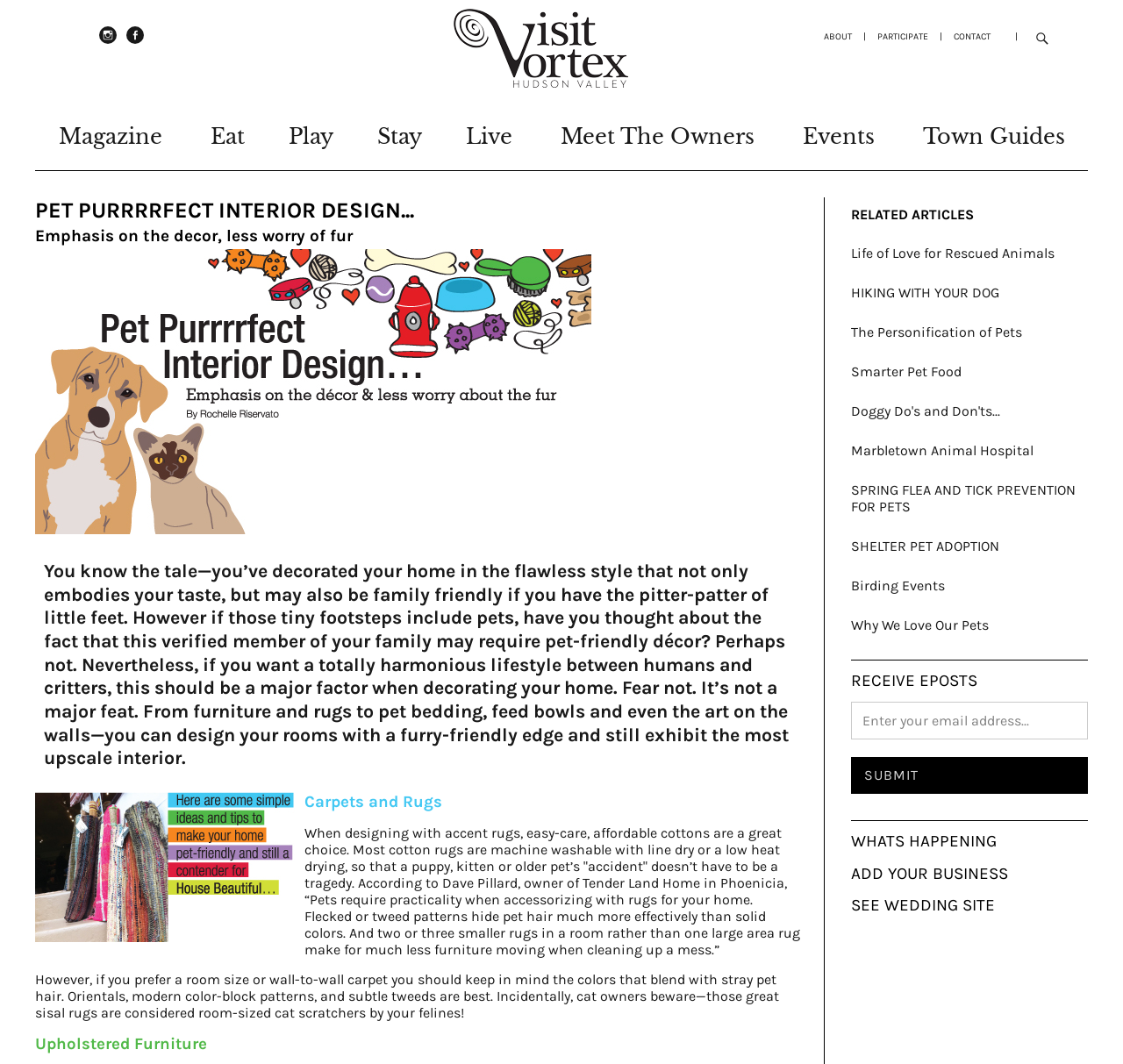Using the provided element description, identify the bounding box coordinates as (top-left x, top-left y, bottom-right x, bottom-right y). Ensure all values are between 0 and 1. Description: Doggy Do's and Don'ts...

[0.758, 0.379, 0.891, 0.394]